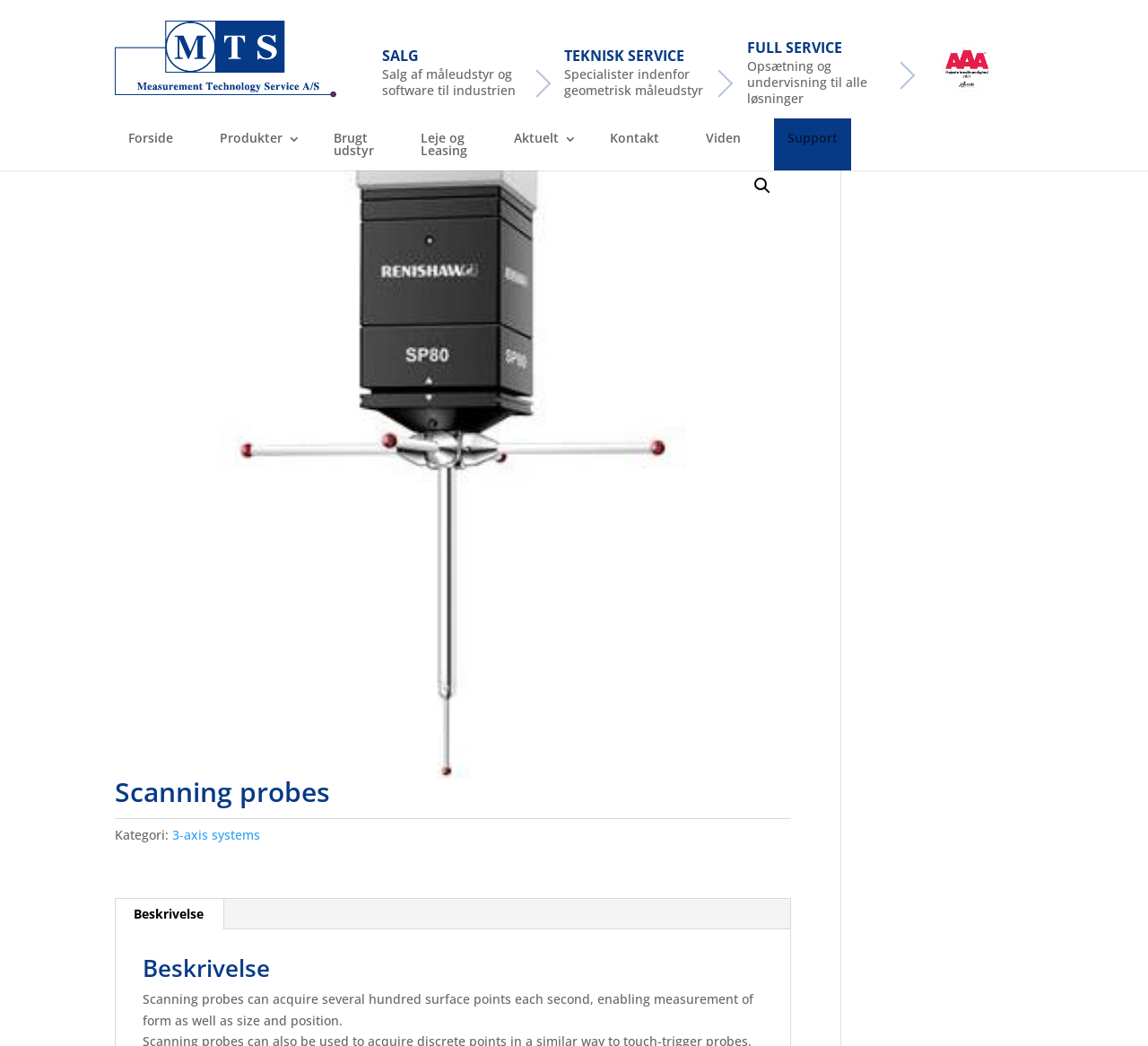Please specify the bounding box coordinates of the area that should be clicked to accomplish the following instruction: "Click on MTS Randers A/S". The coordinates should consist of four float numbers between 0 and 1, i.e., [left, top, right, bottom].

[0.1, 0.082, 0.295, 0.099]